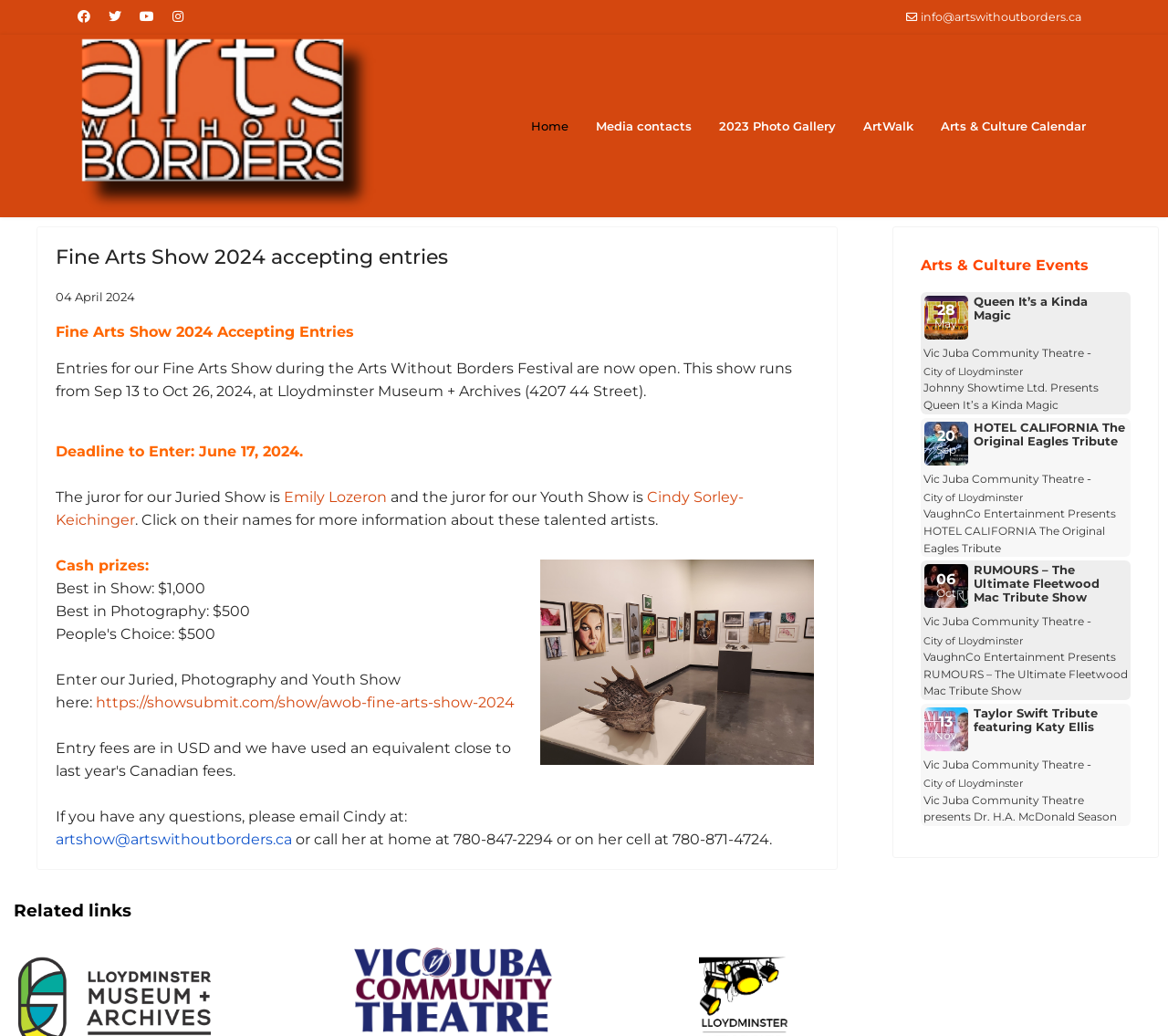Locate the bounding box coordinates of the area to click to fulfill this instruction: "View 2023 Photo Gallery". The bounding box should be presented as four float numbers between 0 and 1, in the order [left, top, right, bottom].

[0.604, 0.033, 0.727, 0.21]